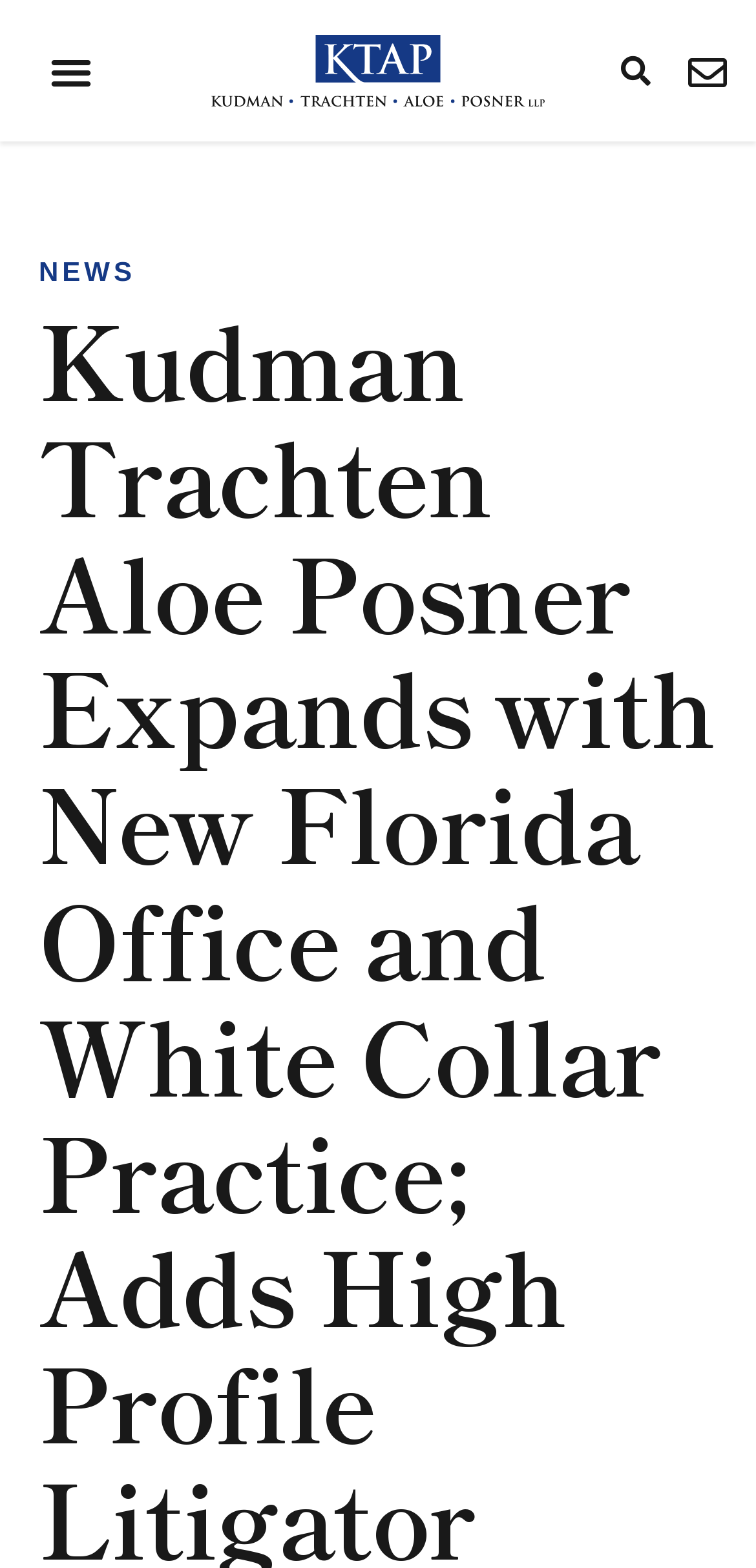Give a one-word or short phrase answer to this question: 
What is the name of the high-profile litigator?

Tama Beth Kudman